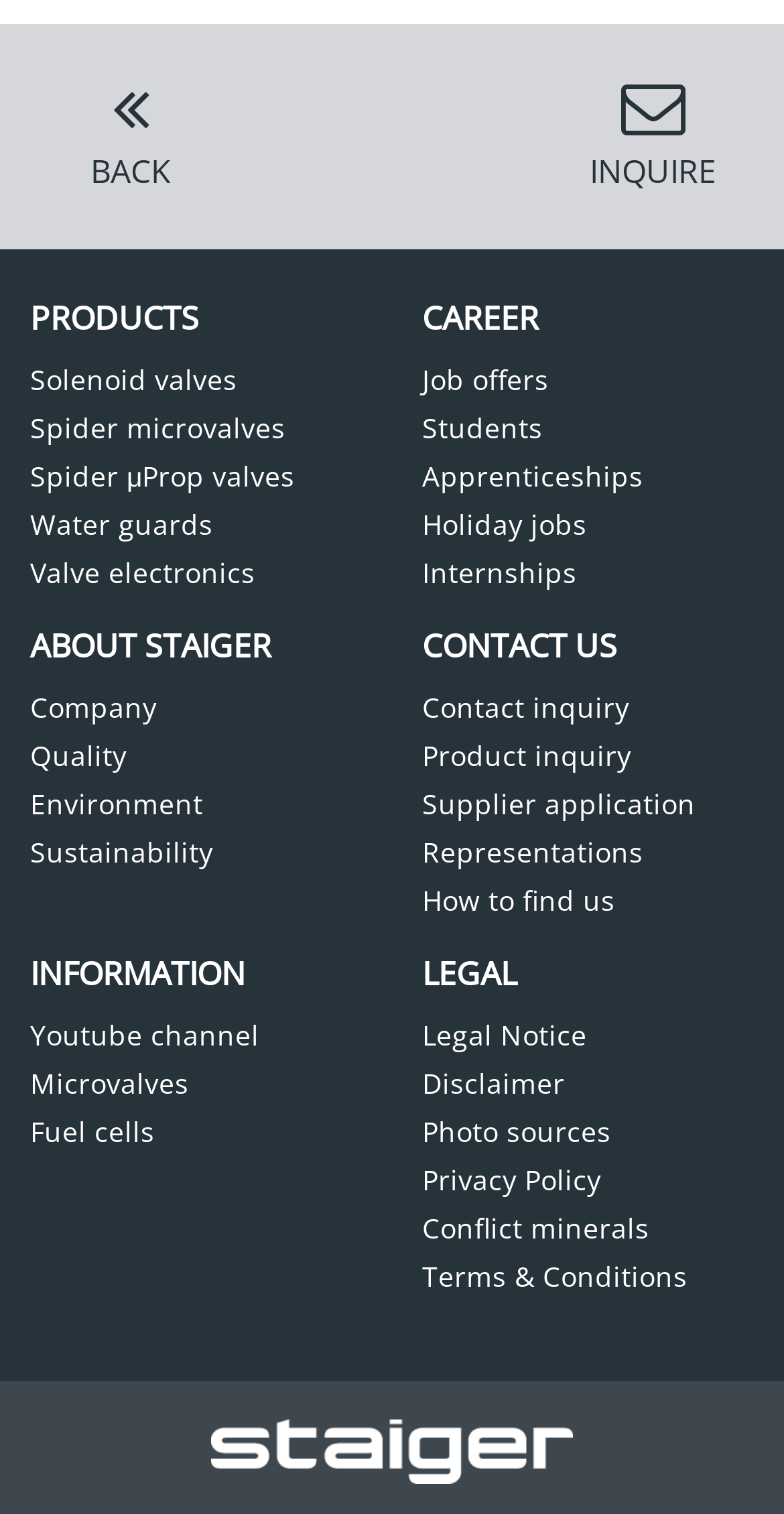How many links are under the 'INFORMATION' heading?
Look at the screenshot and respond with one word or a short phrase.

3